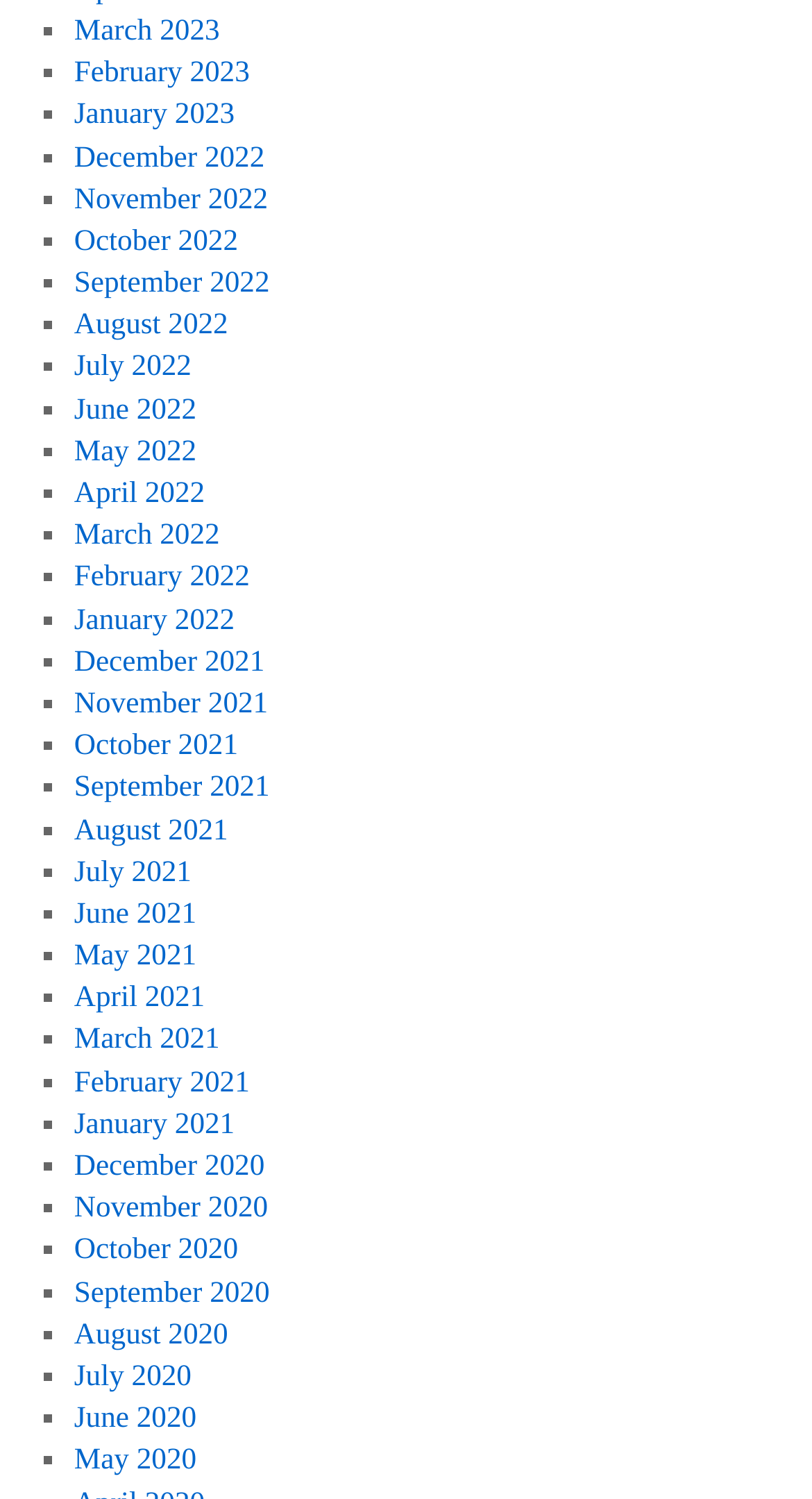Please identify the bounding box coordinates of the region to click in order to complete the given instruction: "View December 2020". The coordinates should be four float numbers between 0 and 1, i.e., [left, top, right, bottom].

[0.091, 0.767, 0.326, 0.789]